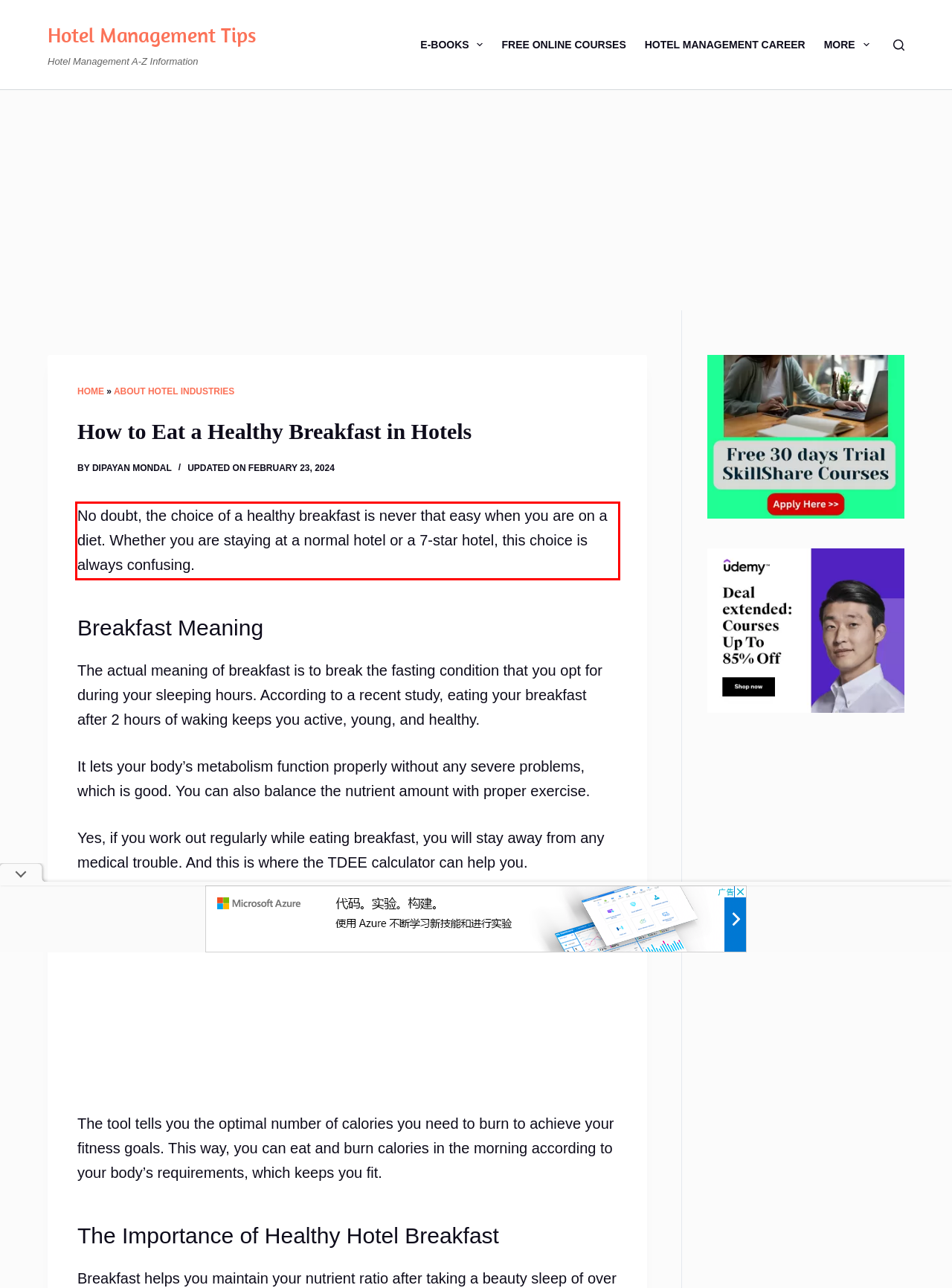There is a screenshot of a webpage with a red bounding box around a UI element. Please use OCR to extract the text within the red bounding box.

No doubt, the choice of a healthy breakfast is never that easy when you are on a diet. Whether you are staying at a normal hotel or a 7-star hotel, this choice is always confusing.